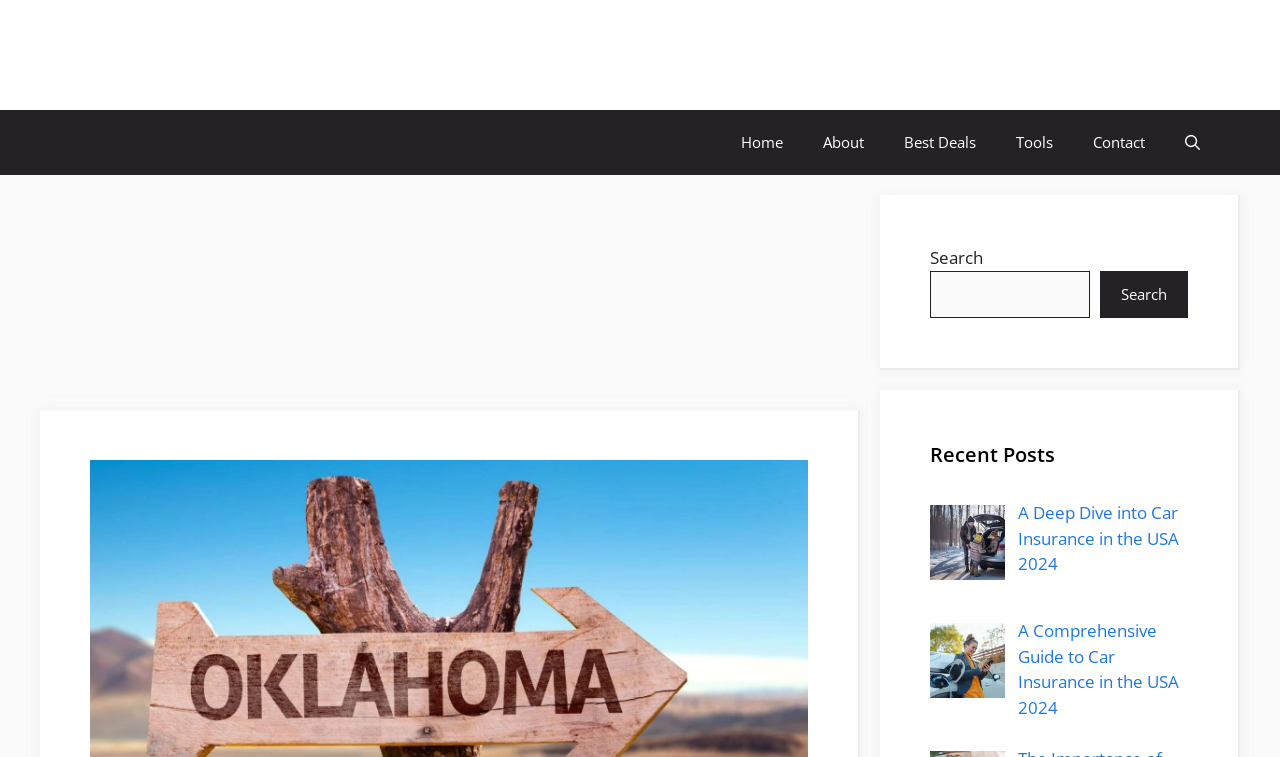Pinpoint the bounding box coordinates of the clickable element needed to complete the instruction: "Go to Home page". The coordinates should be provided as four float numbers between 0 and 1: [left, top, right, bottom].

[0.563, 0.145, 0.627, 0.231]